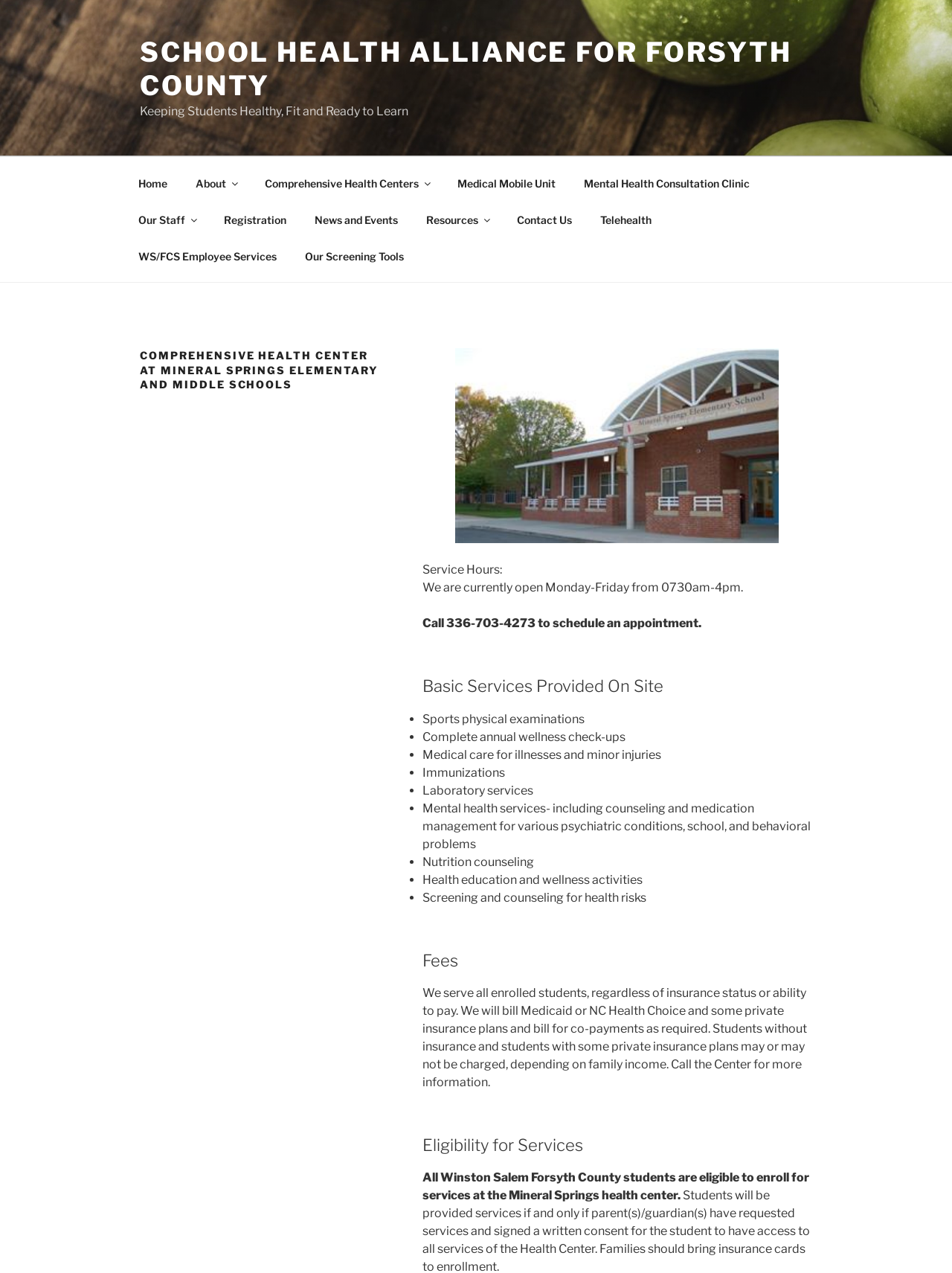Please locate the clickable area by providing the bounding box coordinates to follow this instruction: "Click on the 'About' link".

[0.191, 0.129, 0.262, 0.158]